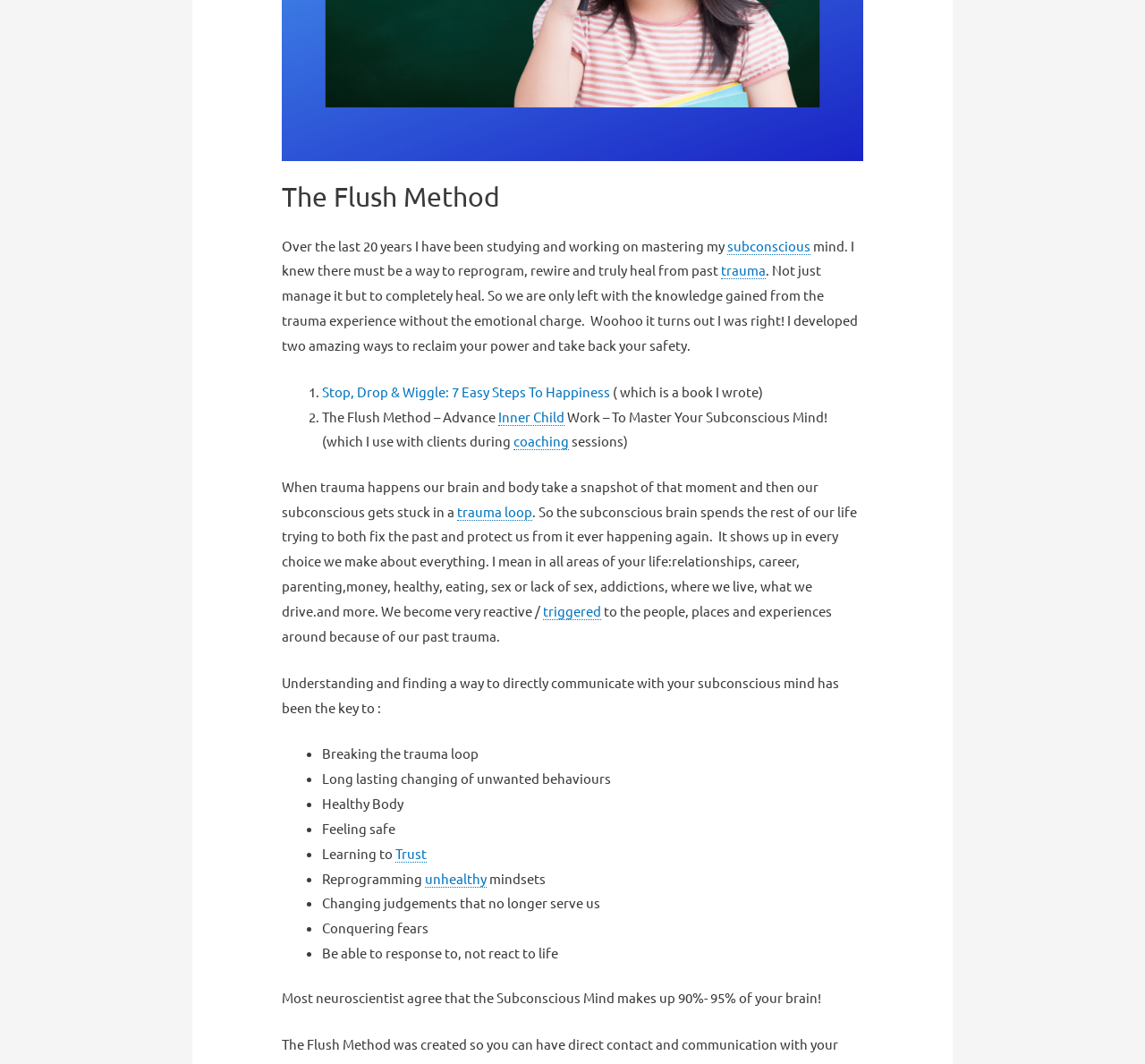Determine the bounding box for the described HTML element: "Next Up". Ensure the coordinates are four float numbers between 0 and 1 in the format [left, top, right, bottom].

None